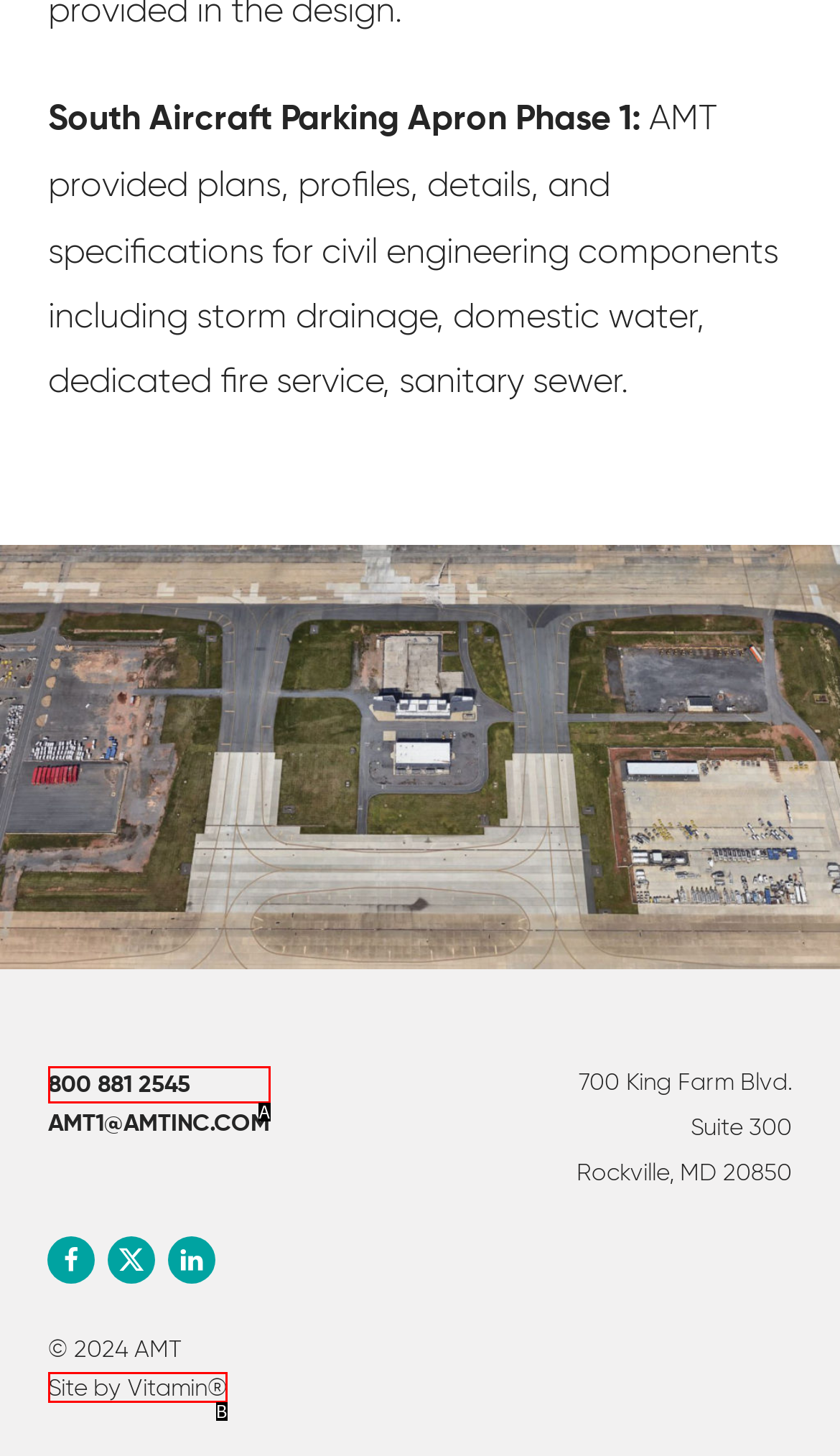Which HTML element matches the description: 800 881 2545?
Reply with the letter of the correct choice.

A